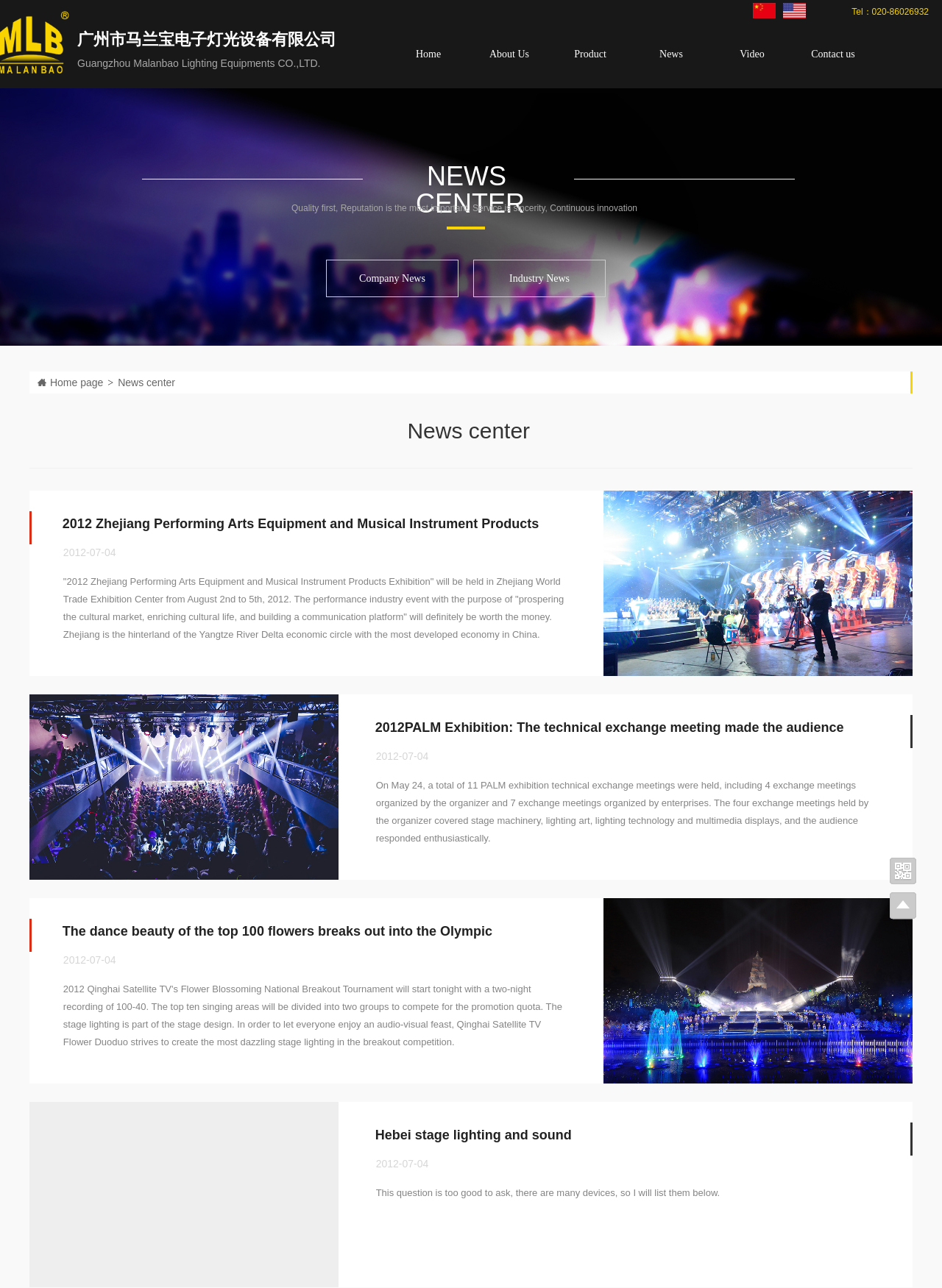Based on the element description Hebei stage lighting and sound, identify the bounding box of the UI element in the given webpage screenshot. The coordinates should be in the format (top-left x, top-left y, bottom-right x, bottom-right y) and must be between 0 and 1.

[0.398, 0.875, 0.607, 0.887]